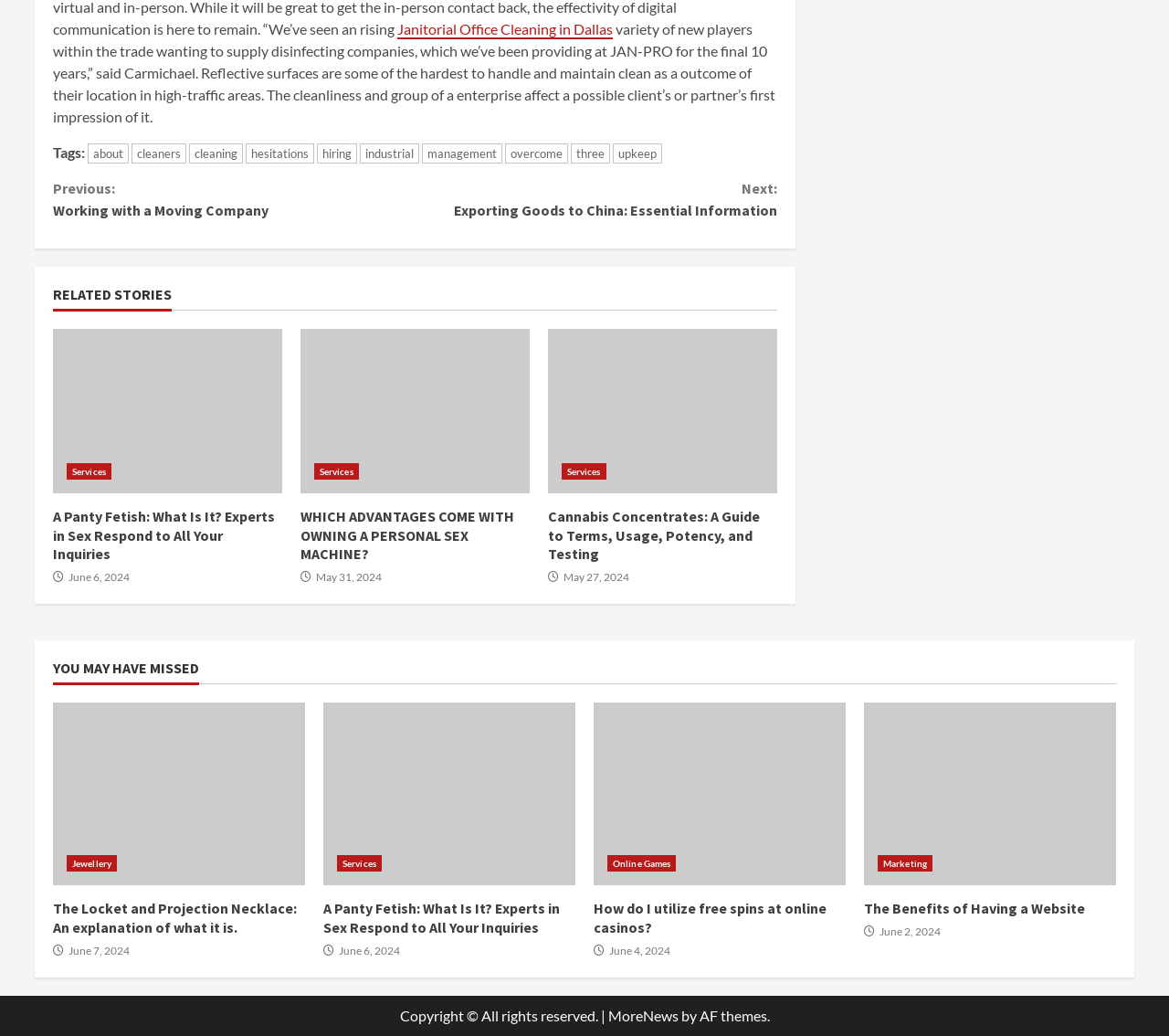Can you look at the image and give a comprehensive answer to the question:
What is the date of the article 'The Benefits of Having a Website'?

The date of the article 'The Benefits of Having a Website' can be found in the text 'June 2, 2024' that is associated with the article title.